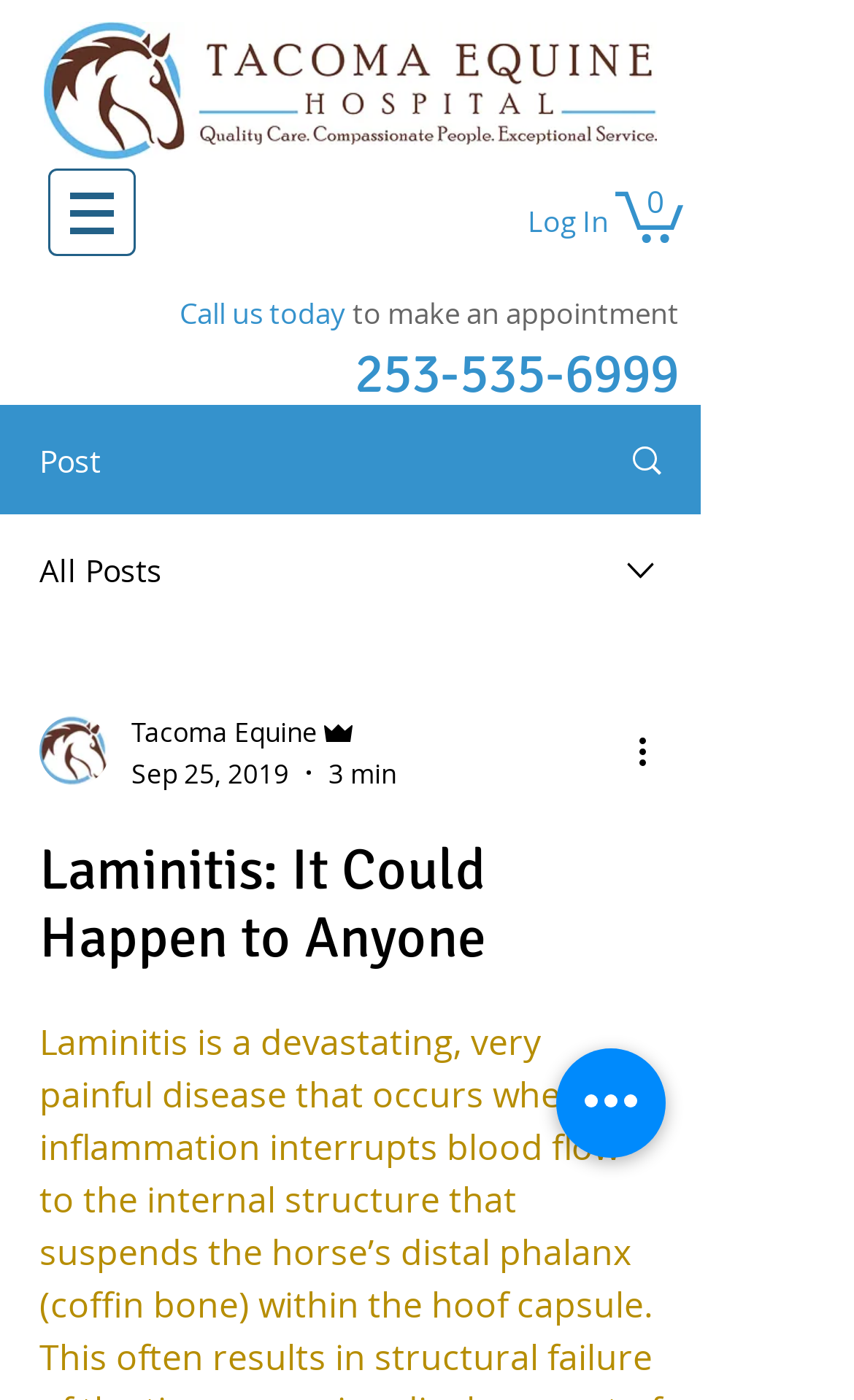Give a concise answer using only one word or phrase for this question:
How many items are in the cart?

0